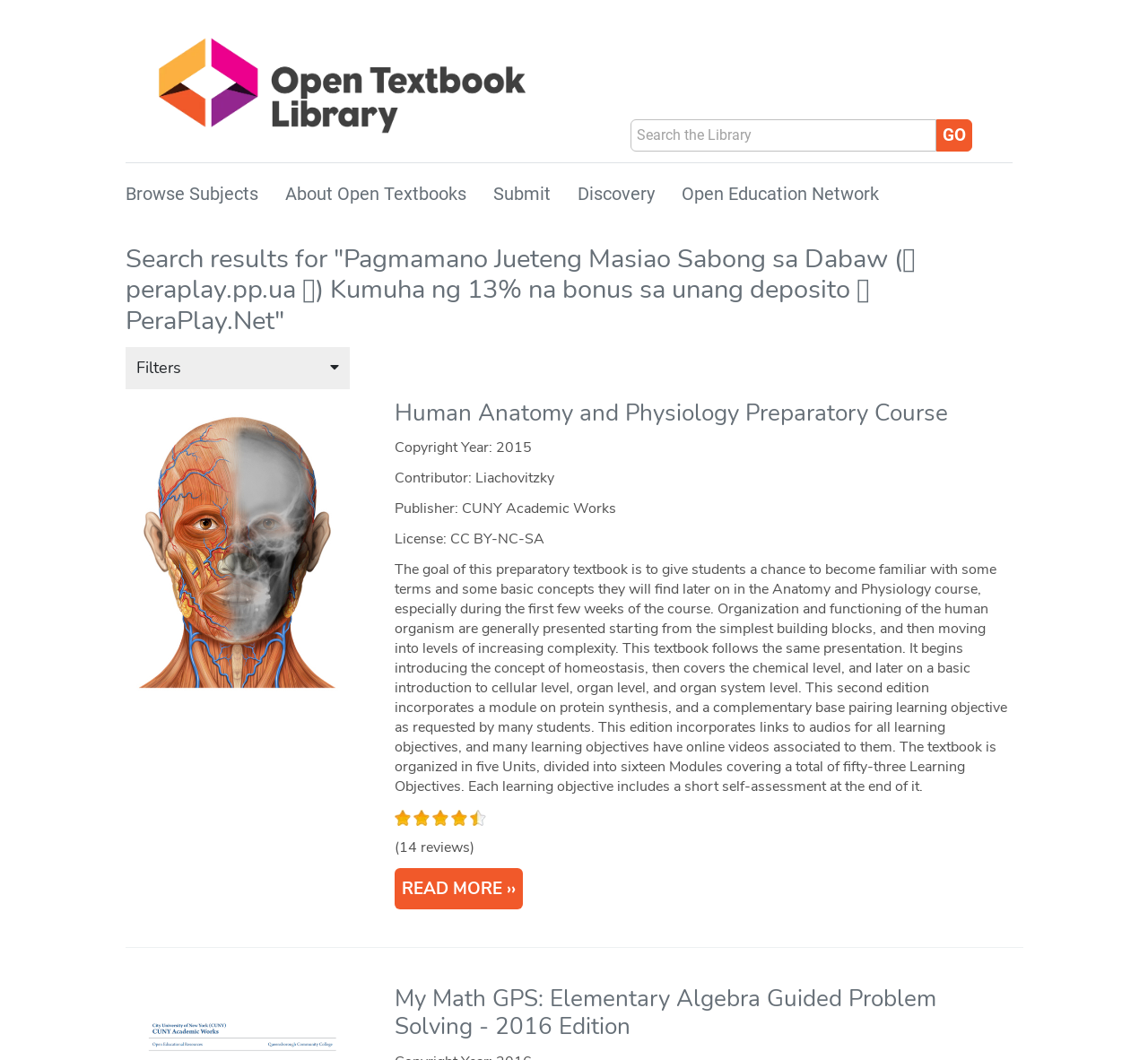Specify the bounding box coordinates of the region I need to click to perform the following instruction: "Enter search term". The coordinates must be four float numbers in the range of 0 to 1, i.e., [left, top, right, bottom].

[0.505, 0.101, 0.882, 0.153]